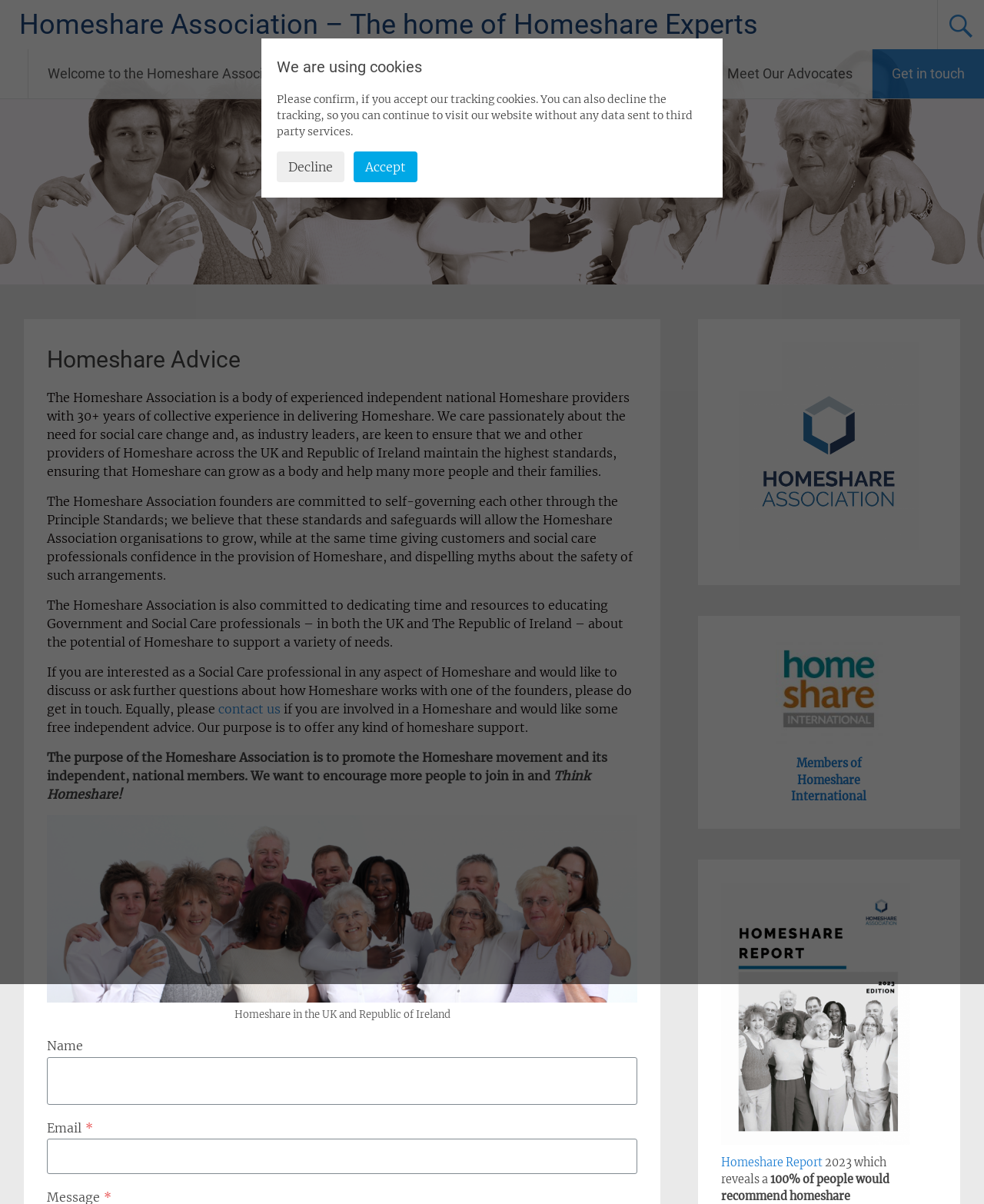Identify the bounding box coordinates for the element you need to click to achieve the following task: "Get in touch with the Homeshare Association". Provide the bounding box coordinates as four float numbers between 0 and 1, in the form [left, top, right, bottom].

[0.887, 0.041, 1.0, 0.082]